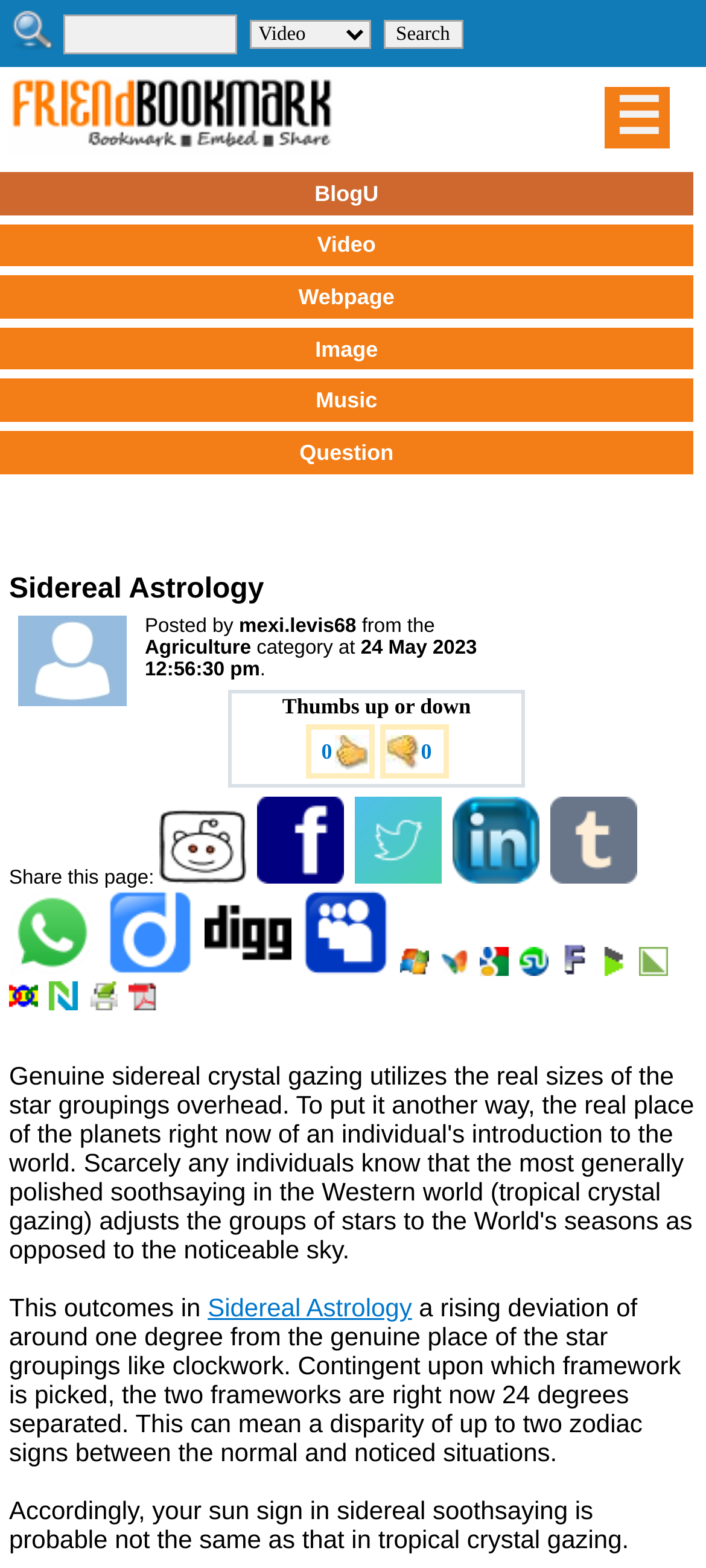What is the difference between sidereal and tropical astrology?
Using the image, elaborate on the answer with as much detail as possible.

The difference between sidereal and tropical astrology is mentioned in the text as 24 degrees, which suggests that the two systems are currently 24 degrees apart, resulting in a disparity of up to two zodiac signs between the normal and observed positions.